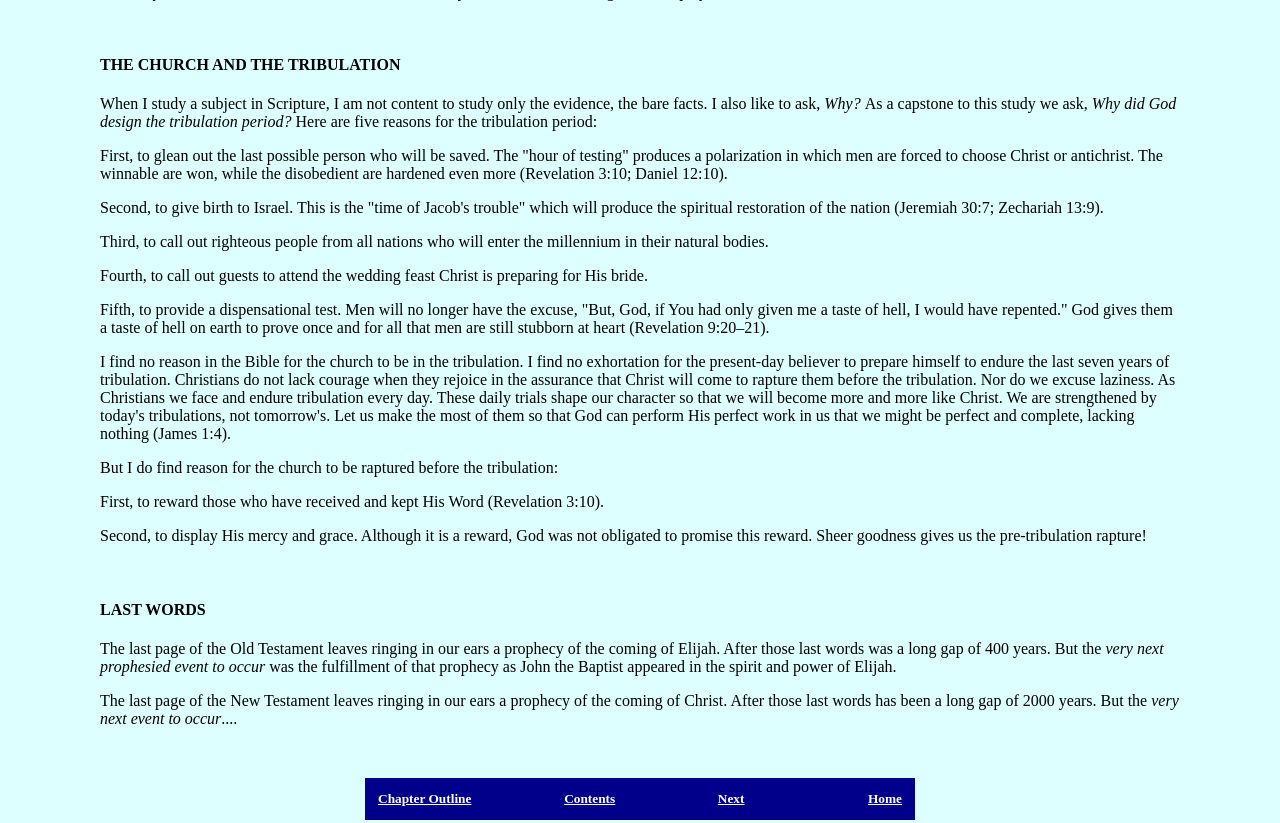Bounding box coordinates should be provided in the format (top-left x, top-left y, bottom-right x, bottom-right y) with all values between 0 and 1. Identify the bounding box for this UI element: Chapter Outline

[0.295, 0.961, 0.368, 0.979]